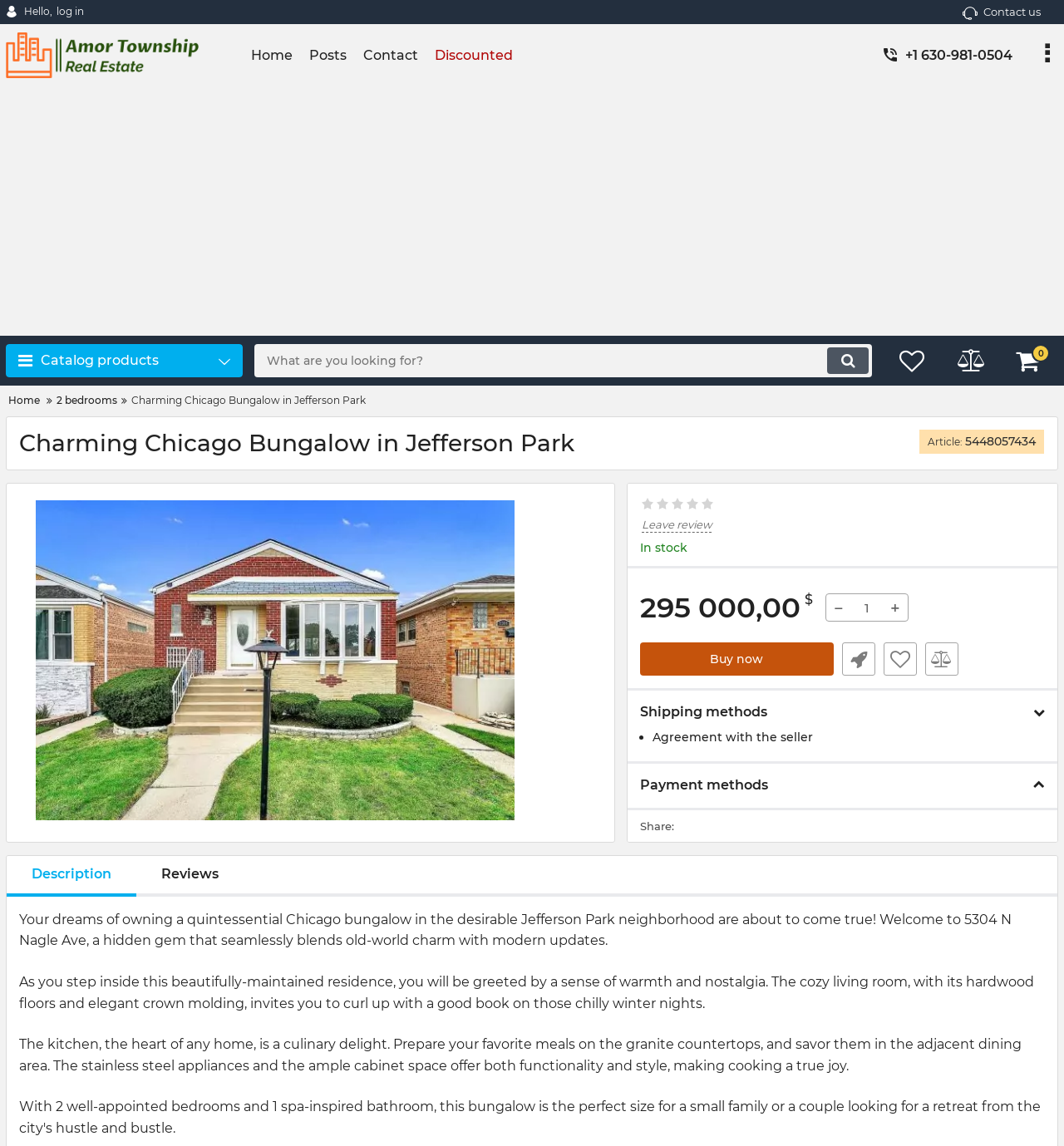Please identify the bounding box coordinates of where to click in order to follow the instruction: "Leave a review".

[0.603, 0.452, 0.668, 0.465]